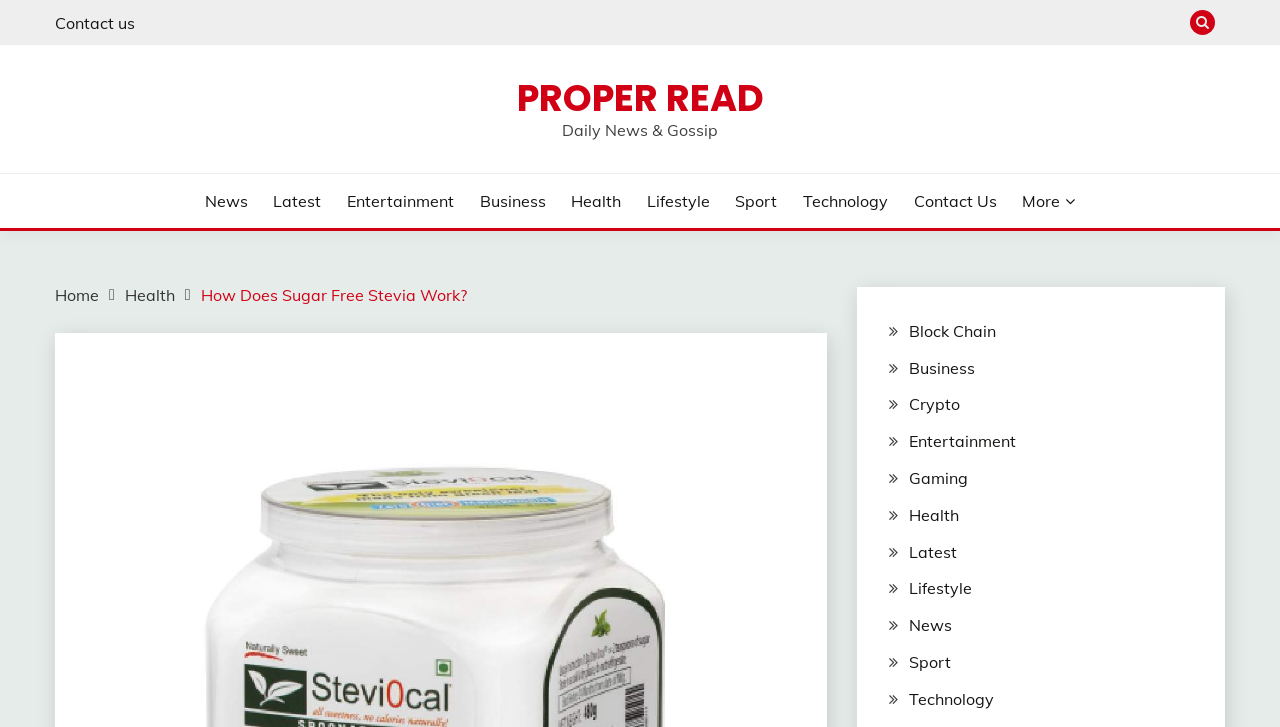Indicate the bounding box coordinates of the element that needs to be clicked to satisfy the following instruction: "check latest news". The coordinates should be four float numbers between 0 and 1, i.e., [left, top, right, bottom].

[0.214, 0.26, 0.251, 0.293]